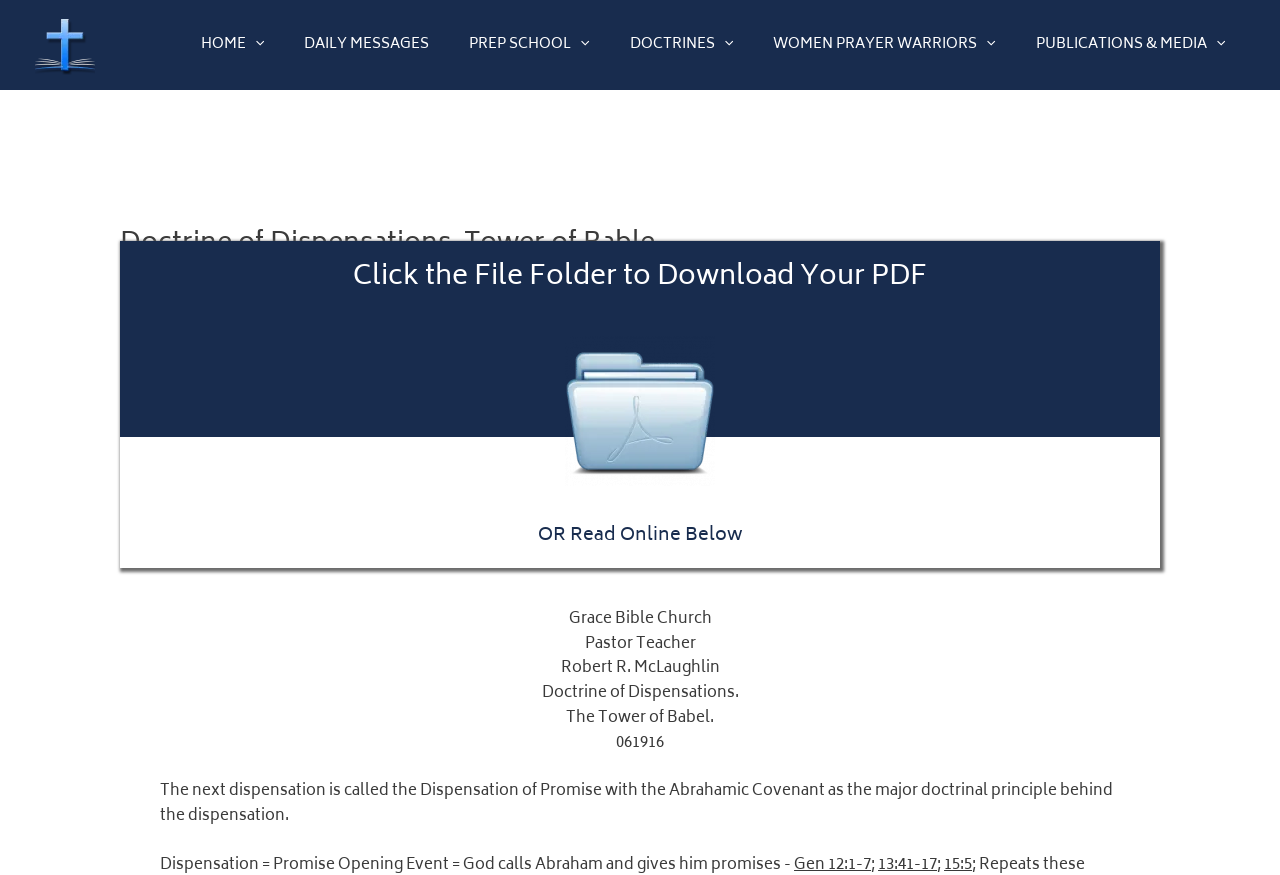Give a comprehensive overview of the webpage, including key elements.

This webpage is about the Doctrine of Dispensations by Robert R. McLaughlin, specifically focusing on the Tower of Babel. At the top left corner, there is a link to "Robert McLaughlin Bible Ministries" accompanied by an image with the same name. Below this, a navigation menu spans across the top of the page, containing links to "HOME", "DAILY MESSAGES", "PREP SCHOOL", "DOCTRINES", "WOMEN PRAYER WARRIORS", and "PUBLICATIONS & MEDIA", each with a corresponding image.

In the main content area, there is a header section with a heading that reads "Doctrine of Dispensations. Tower of Bable." Below this, there are two headings: "Click the File Folder to Download Your PDF" and "OR Read Online Below". A blue PDF link is situated between these two headings, accompanied by an image.

The main content starts with the title "Grace Bible Church" followed by "Pastor Teacher Robert R. McLaughlin" and then the title of the doctrine, "Doctrine of Dispensations. The Tower of Babel." with a date "061916" below it. The main text begins with a paragraph explaining the Dispensation of Promise, which is the next dispensation, with the Abrahamic Covenant as the major doctrinal principle behind it.